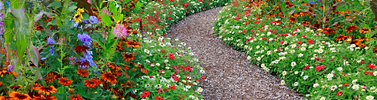Please look at the image and answer the question with a detailed explanation: What type of environment is evoked by the scene?

The caption states that the scene 'evokes a sense of tranquility and rejuvenation', implying that the atmosphere depicted in the image is peaceful and calming, much like the environment associated with therapeutic spaces.